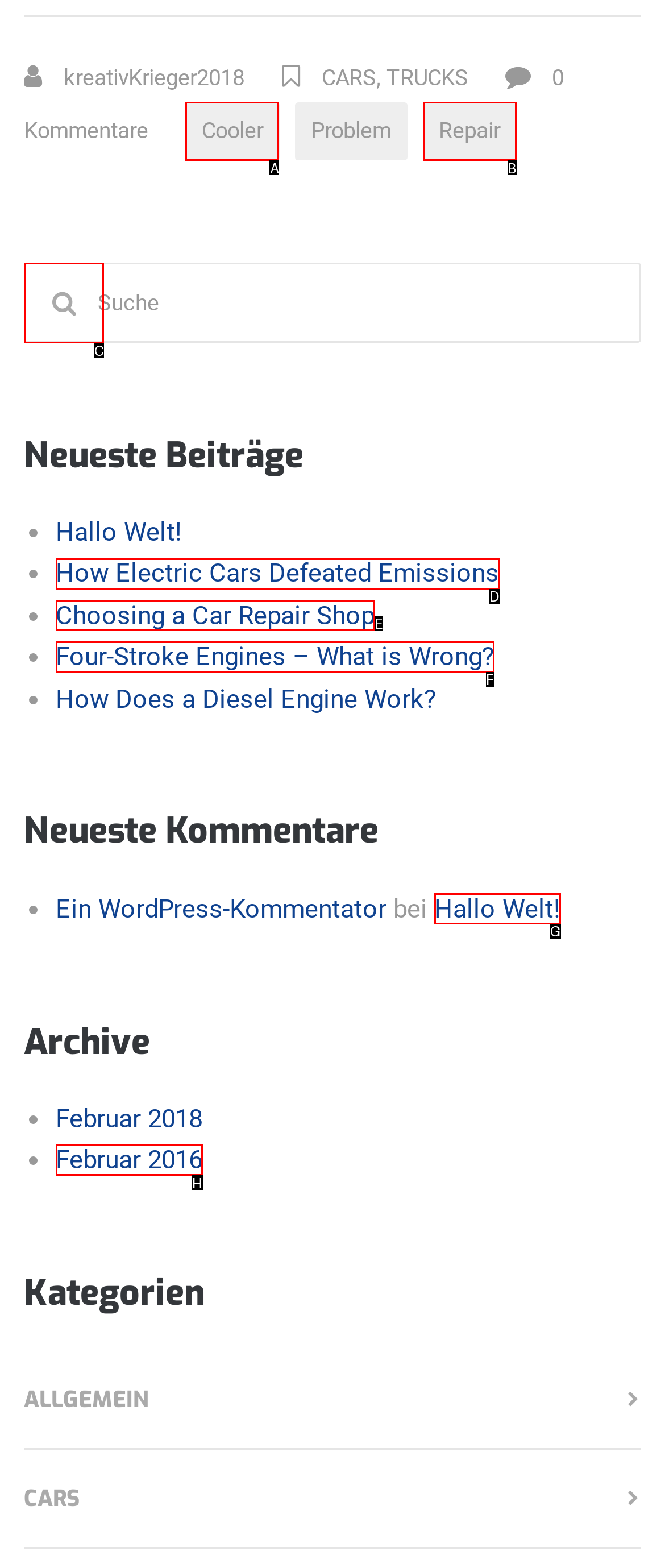Determine which option fits the following description: parent_node: Suchen nach:
Answer with the corresponding option's letter directly.

C